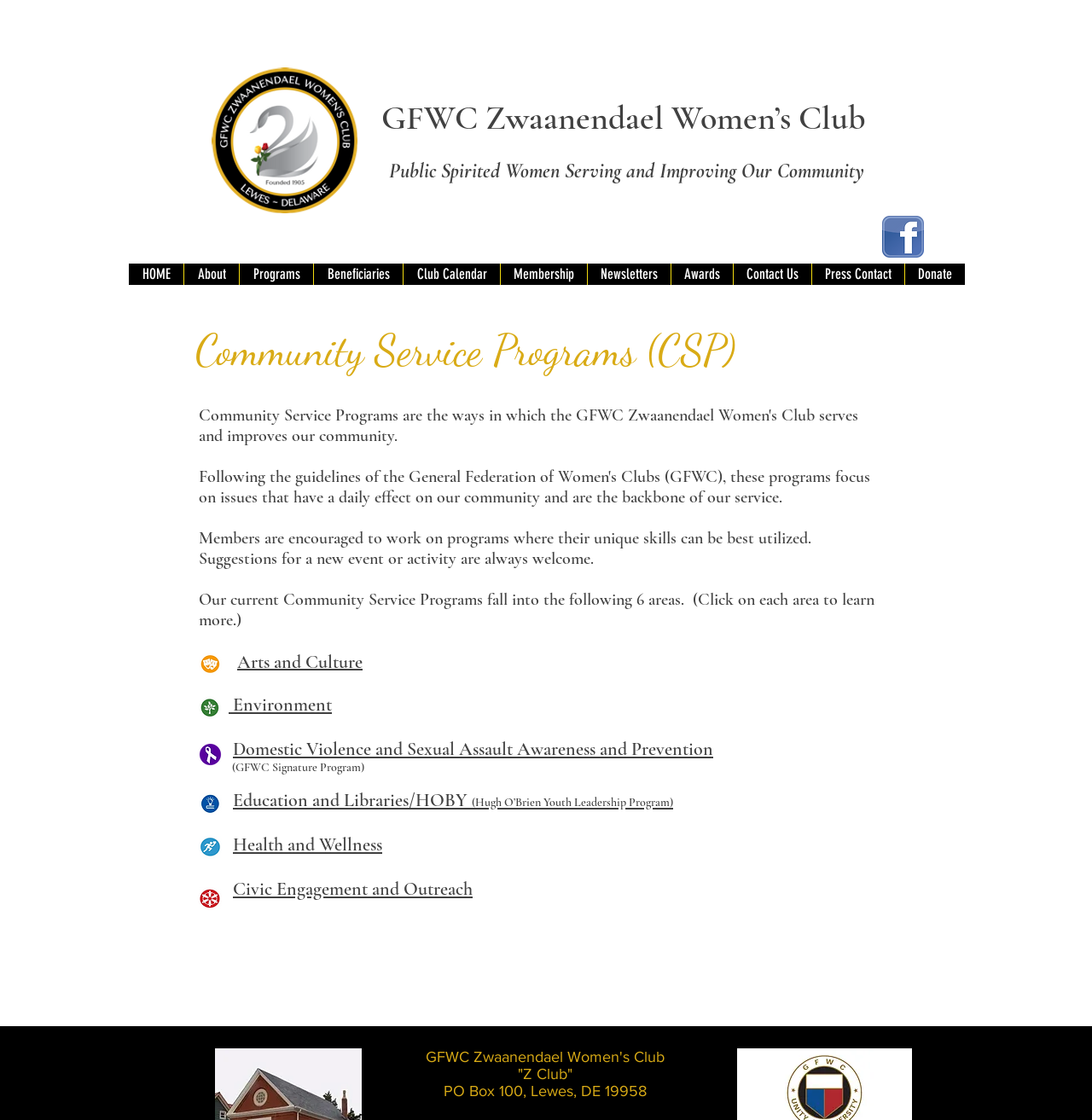Identify the bounding box coordinates for the region to click in order to carry out this instruction: "Click the HOME link". Provide the coordinates using four float numbers between 0 and 1, formatted as [left, top, right, bottom].

[0.118, 0.235, 0.168, 0.254]